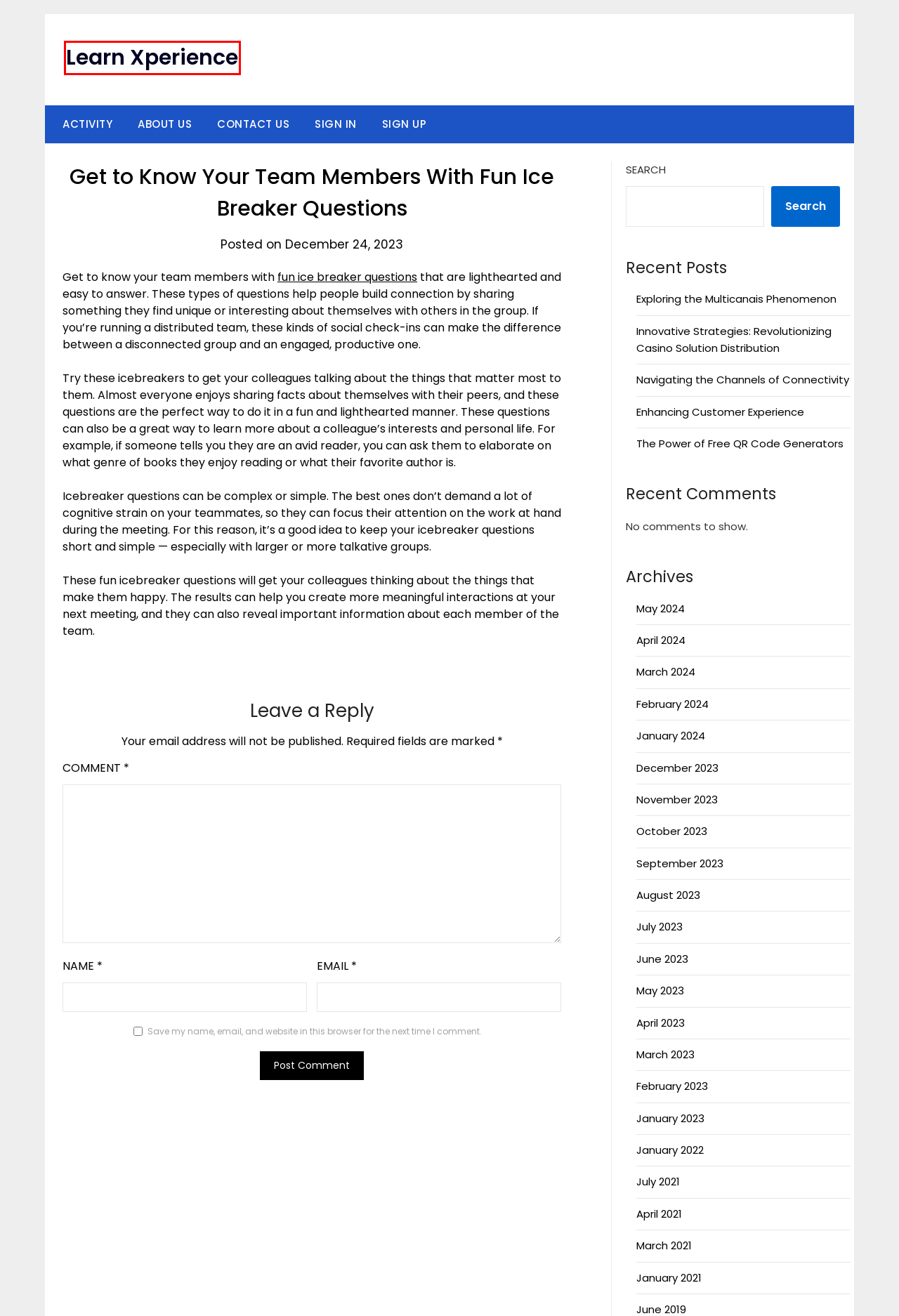Review the webpage screenshot provided, noting the red bounding box around a UI element. Choose the description that best matches the new webpage after clicking the element within the bounding box. The following are the options:
A. Exploring the Multicanais Phenomenon
B. SIGN UP - Learn Xperience
C. ACTIVITY - Learn Xperience
D. Engage and Connect with Fun Ice Breaker Questions
E. Innovative Strategies: Revolutionizing Casino Solution Distribution
F. Learn Xperience
G. CONTACT US - Learn Xperience
H. The Power of Free QR Code Generators

F